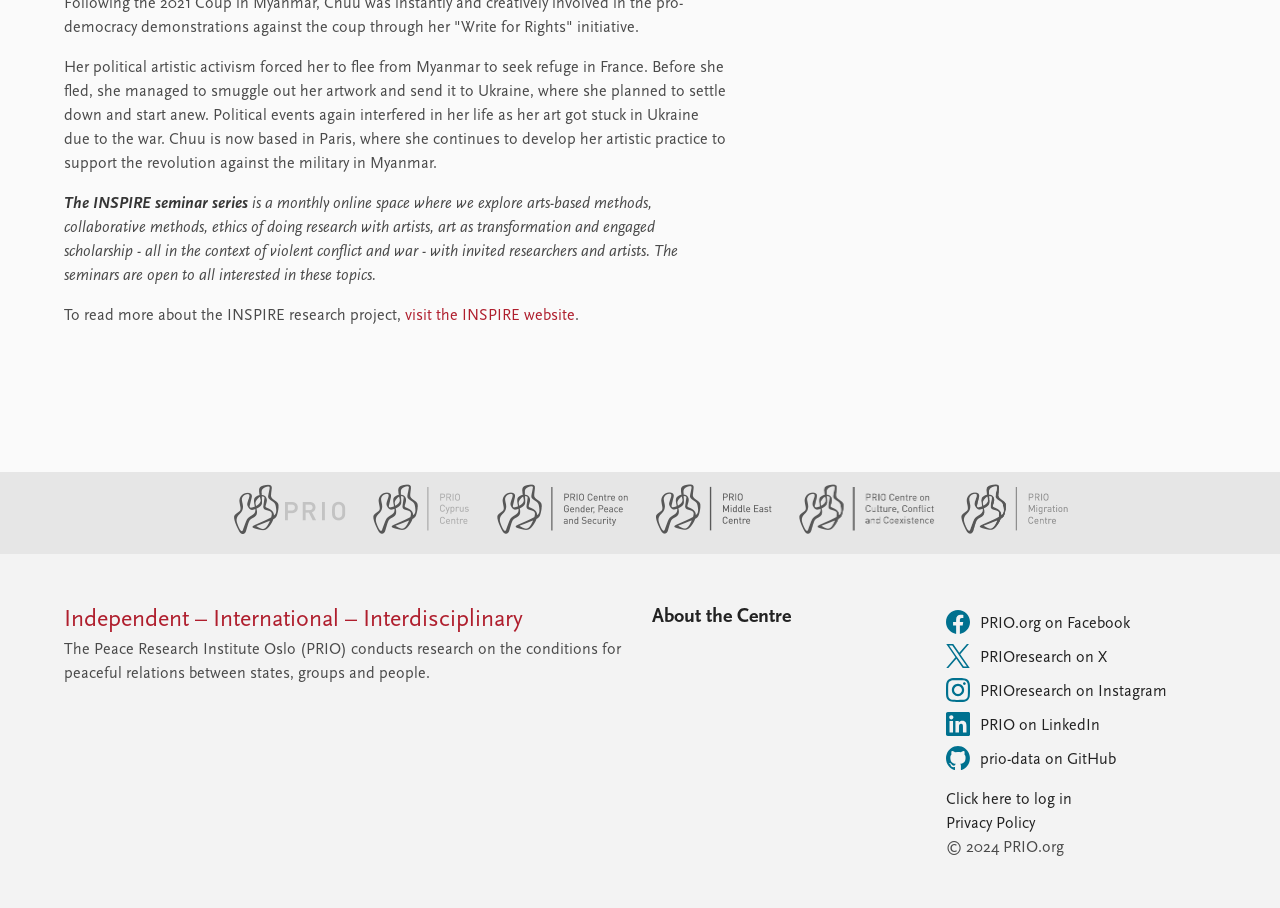Determine the bounding box coordinates for the UI element described. Format the coordinates as (top-left x, top-left y, bottom-right x, bottom-right y) and ensure all values are between 0 and 1. Element description: aria-label="PRIO Middle East Centre website"

[0.495, 0.575, 0.607, 0.593]